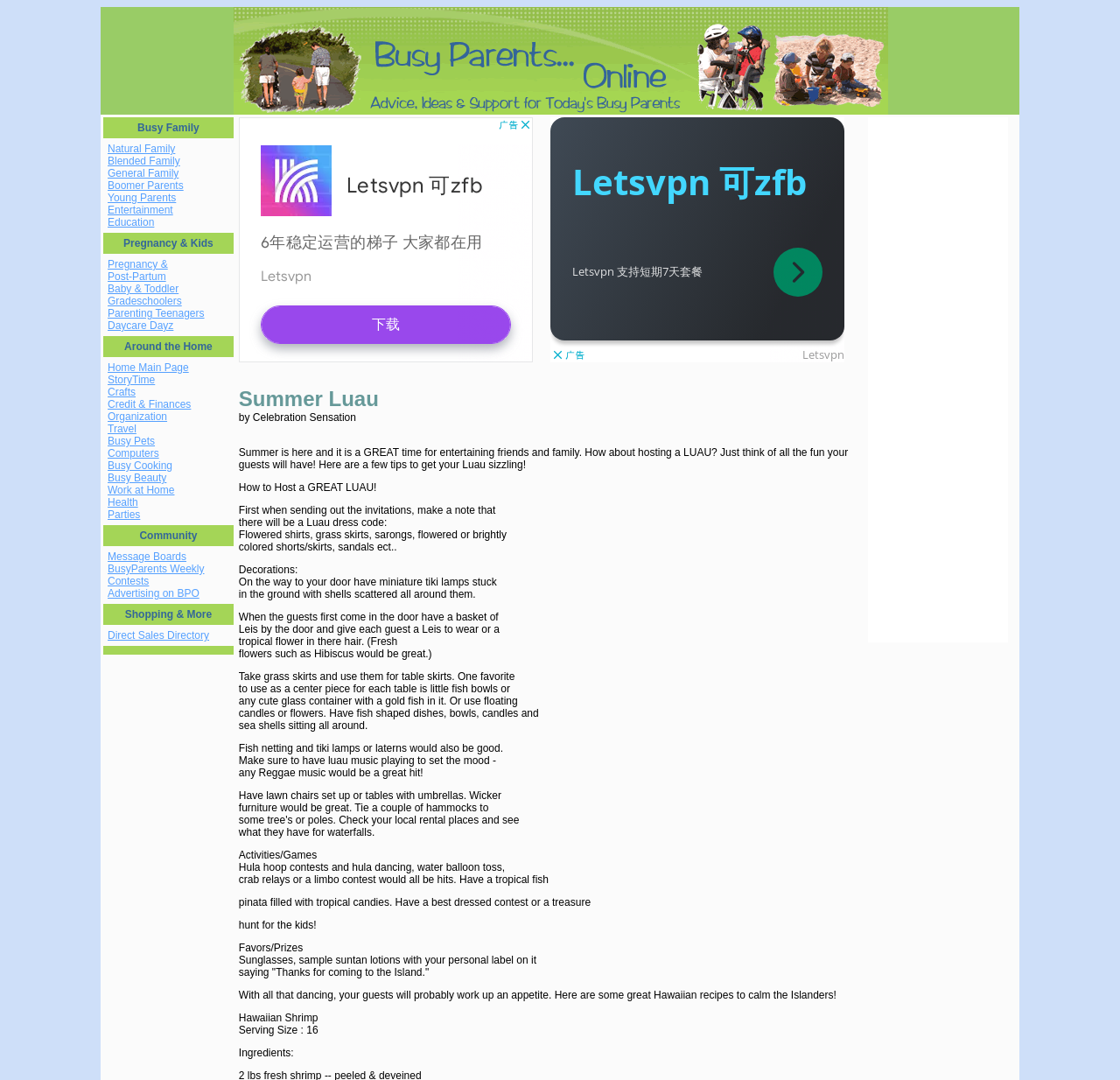Show me the bounding box coordinates of the clickable region to achieve the task as per the instruction: "Click on the 'Home Main Page' link".

[0.096, 0.335, 0.169, 0.346]